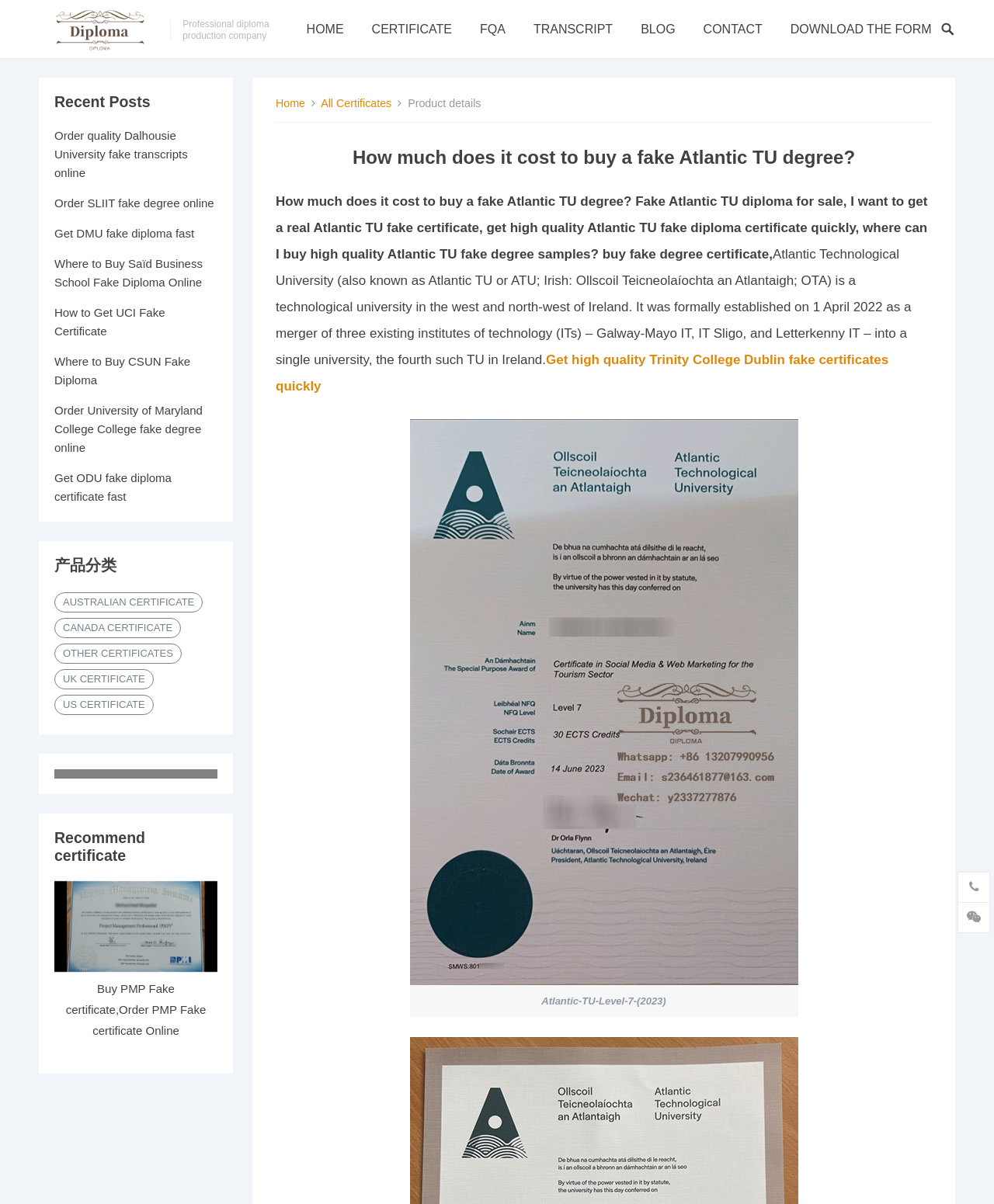Generate the text of the webpage's primary heading.

How much does it cost to buy a fake Atlantic TU degree?